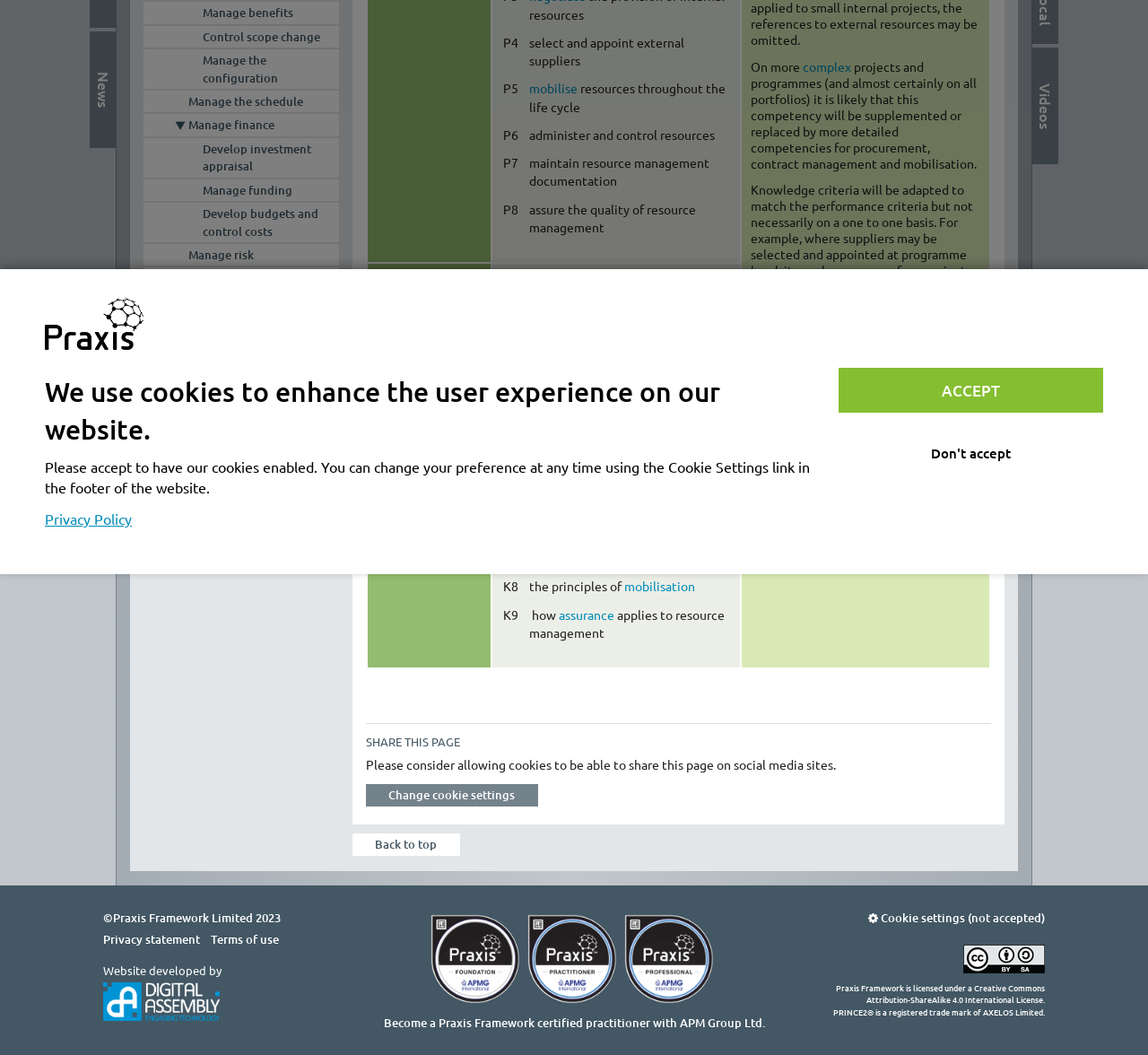Determine the bounding box for the described UI element: "News".

[0.082, 0.068, 0.099, 0.102]